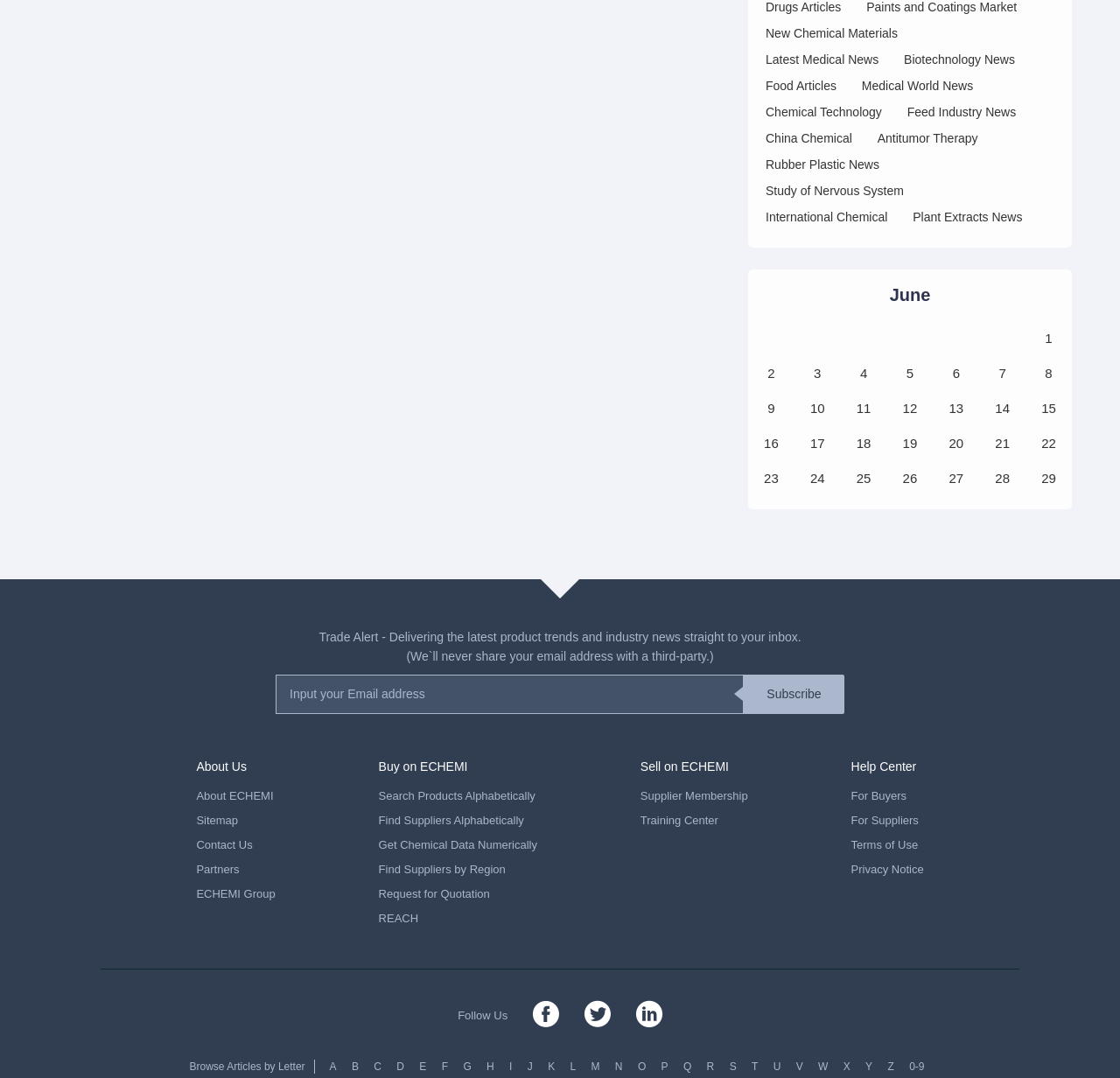Use a single word or phrase to answer the question:
How many rows are in the table?

5